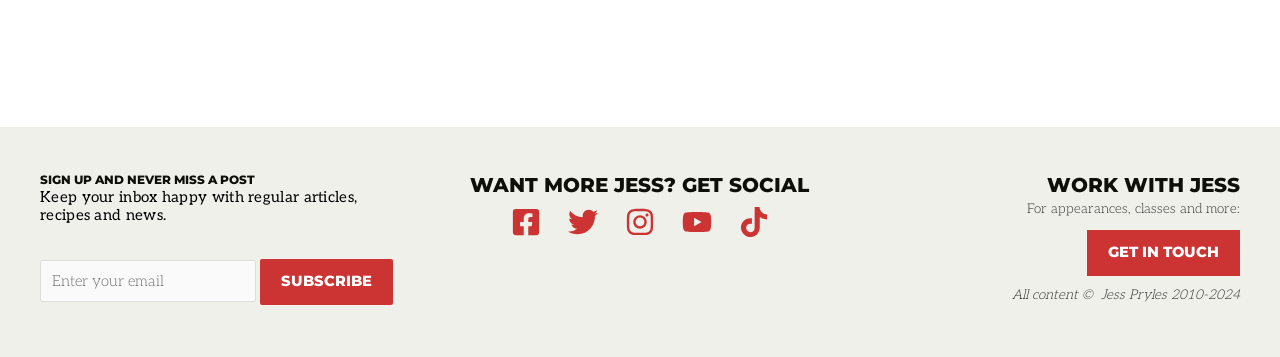Locate the bounding box coordinates of the element I should click to achieve the following instruction: "Subscribe to the newsletter".

[0.031, 0.73, 0.2, 0.847]